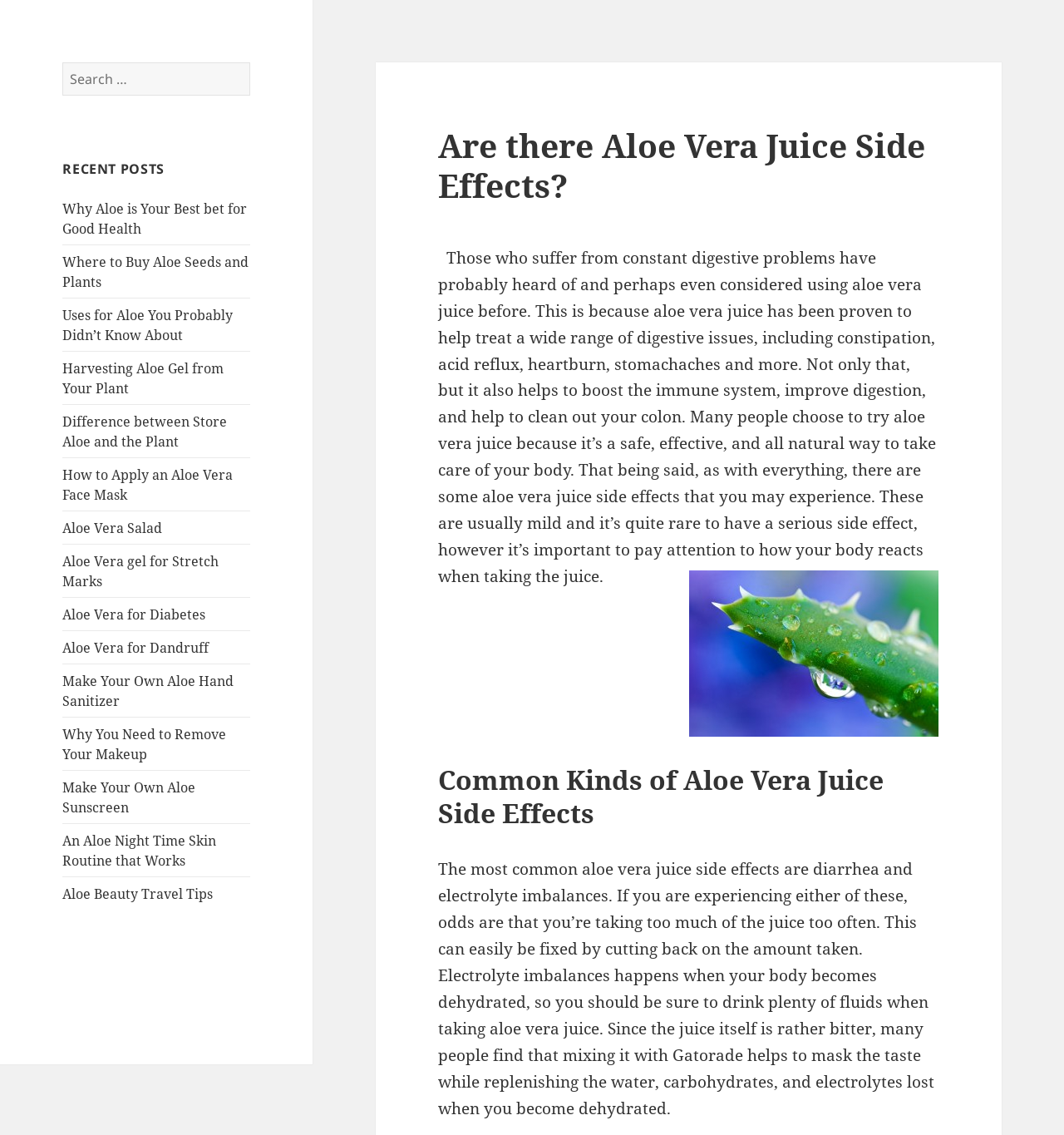What is the purpose of aloe vera juice?
Can you provide a detailed and comprehensive answer to the question?

According to the webpage, aloe vera juice is used to treat a wide range of digestive issues, including constipation, acid reflux, heartburn, and stomachaches, and it also helps to boost the immune system, improve digestion, and clean out the colon.